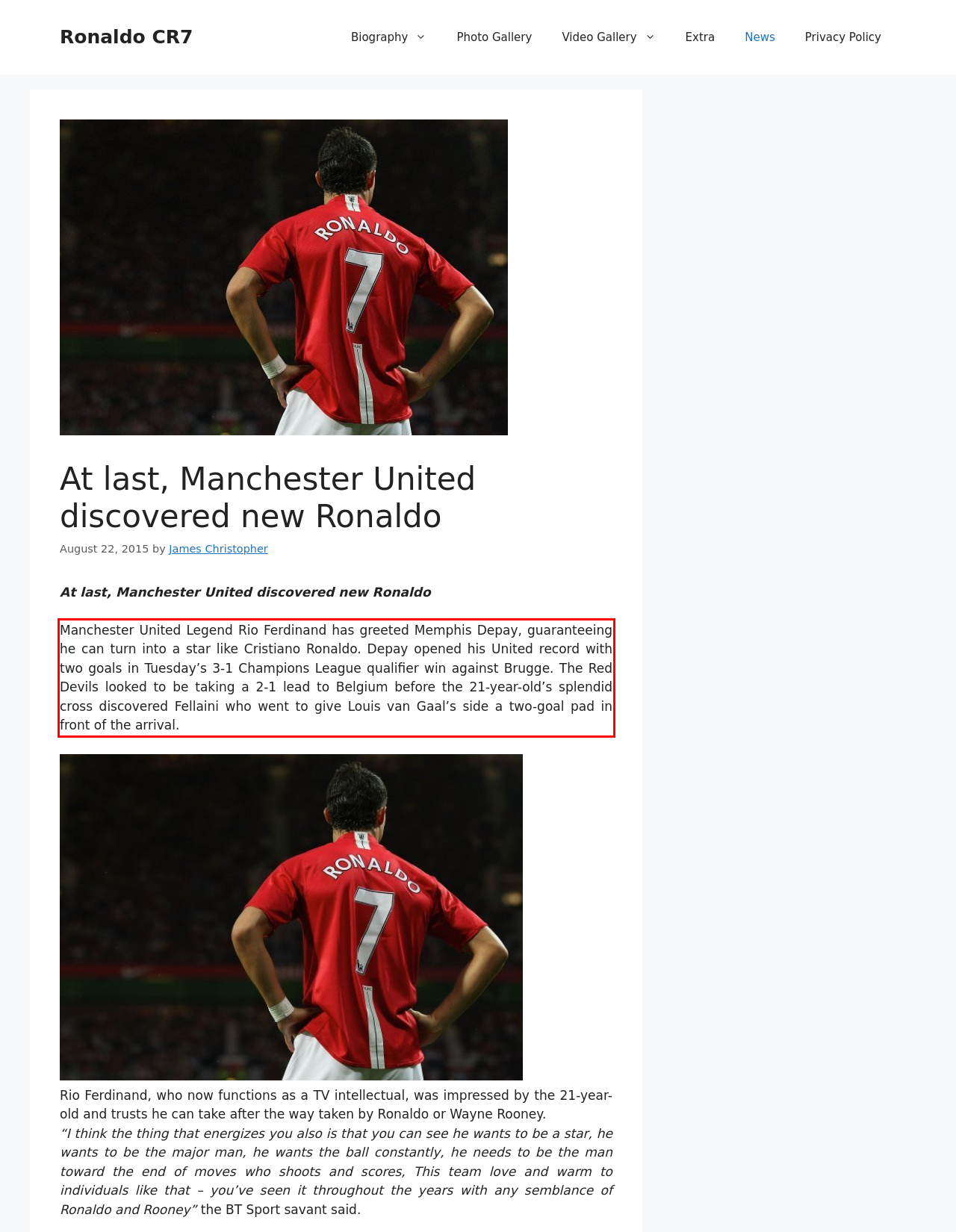Look at the screenshot of the webpage, locate the red rectangle bounding box, and generate the text content that it contains.

Manchester United Legend Rio Ferdinand has greeted Memphis Depay, guaranteeing he can turn into a star like Cristiano Ronaldo. Depay opened his United record with two goals in Tuesday’s 3-1 Champions League qualifier win against Brugge. The Red Devils looked to be taking a 2-1 lead to Belgium before the 21-year-old’s splendid cross discovered Fellaini who went to give Louis van Gaal’s side a two-goal pad in front of the arrival.